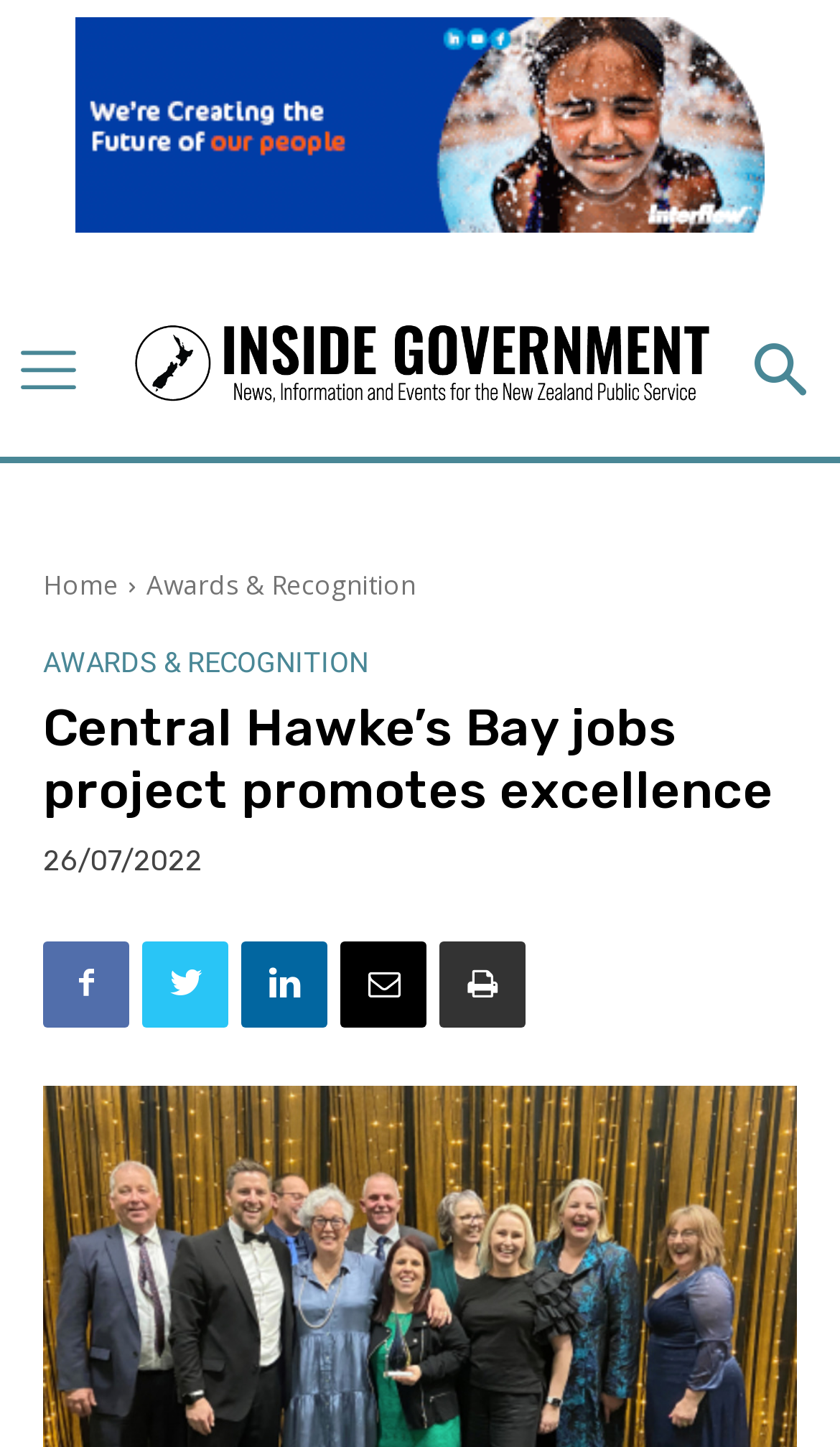Could you highlight the region that needs to be clicked to execute the instruction: "Check the date"?

[0.051, 0.583, 0.241, 0.605]